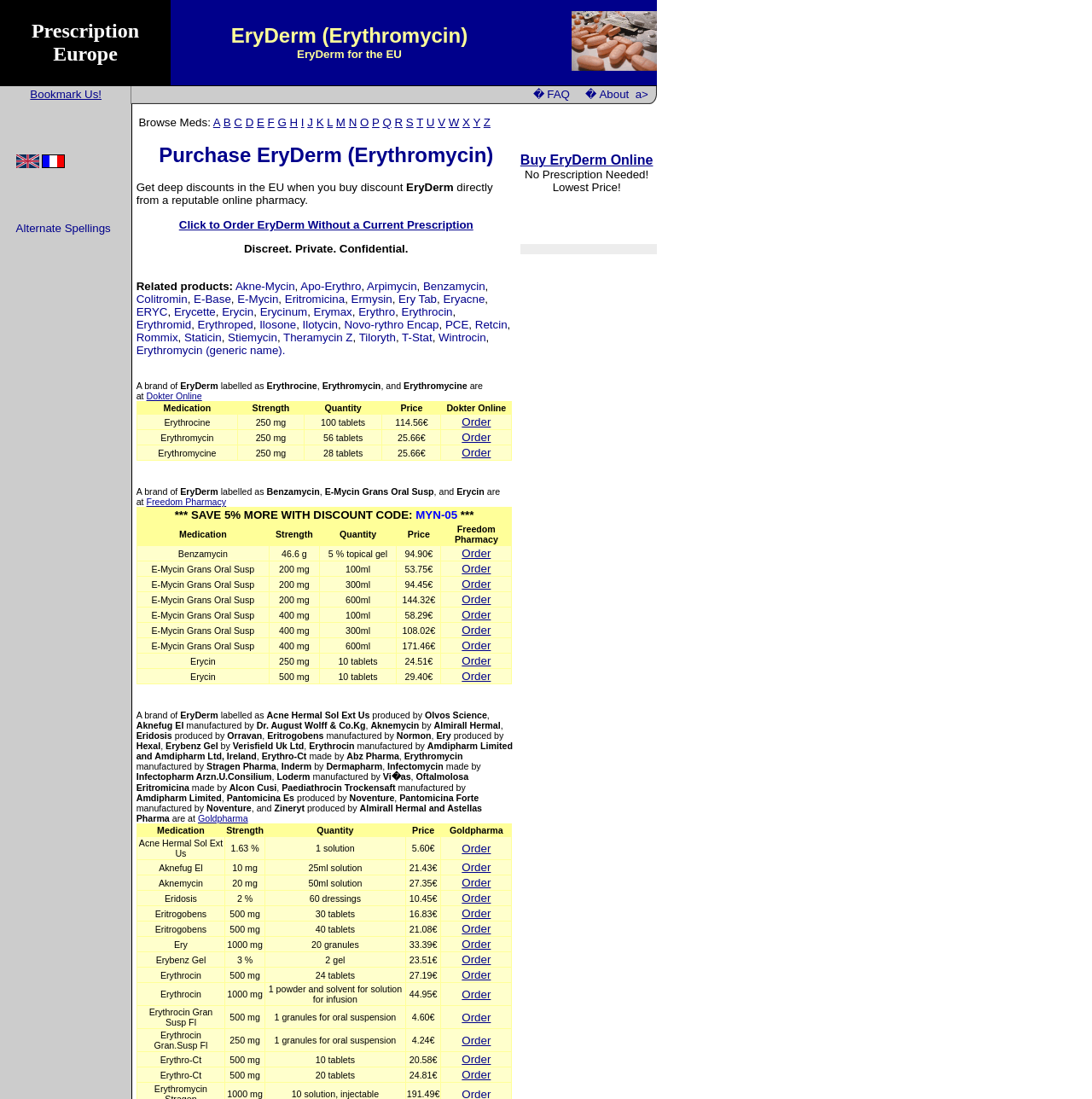Please find and report the primary heading text from the webpage.

Purchase EryDerm (Erythromycin)